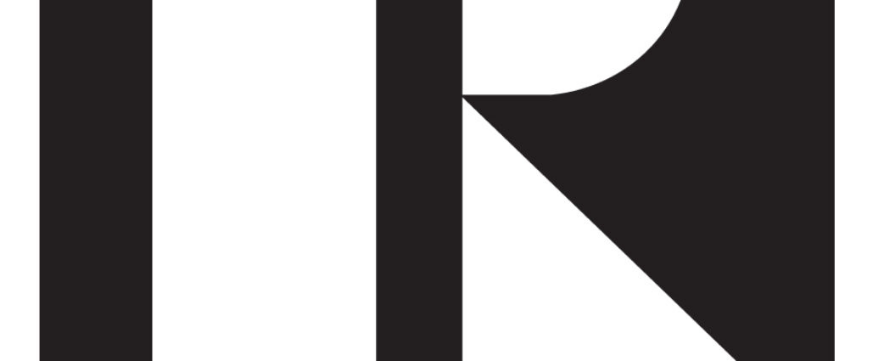Offer an in-depth caption for the image.

The image features the distinctive "Realtor" logo, encapsulating the essence of the National Association of Realtors (NAR). The design prominently displays the letters "R" and "r" in a modern, bold font, characterized by sharp angles and a clean aesthetic. This logo serves as a symbol of professionalism and trust in the real estate industry, representing the commitment of its members to uphold high standards and ethical practices. Its minimalist black-and-white color scheme emphasizes clarity and simplicity, making it easily recognizable in various settings related to real estate and housing.